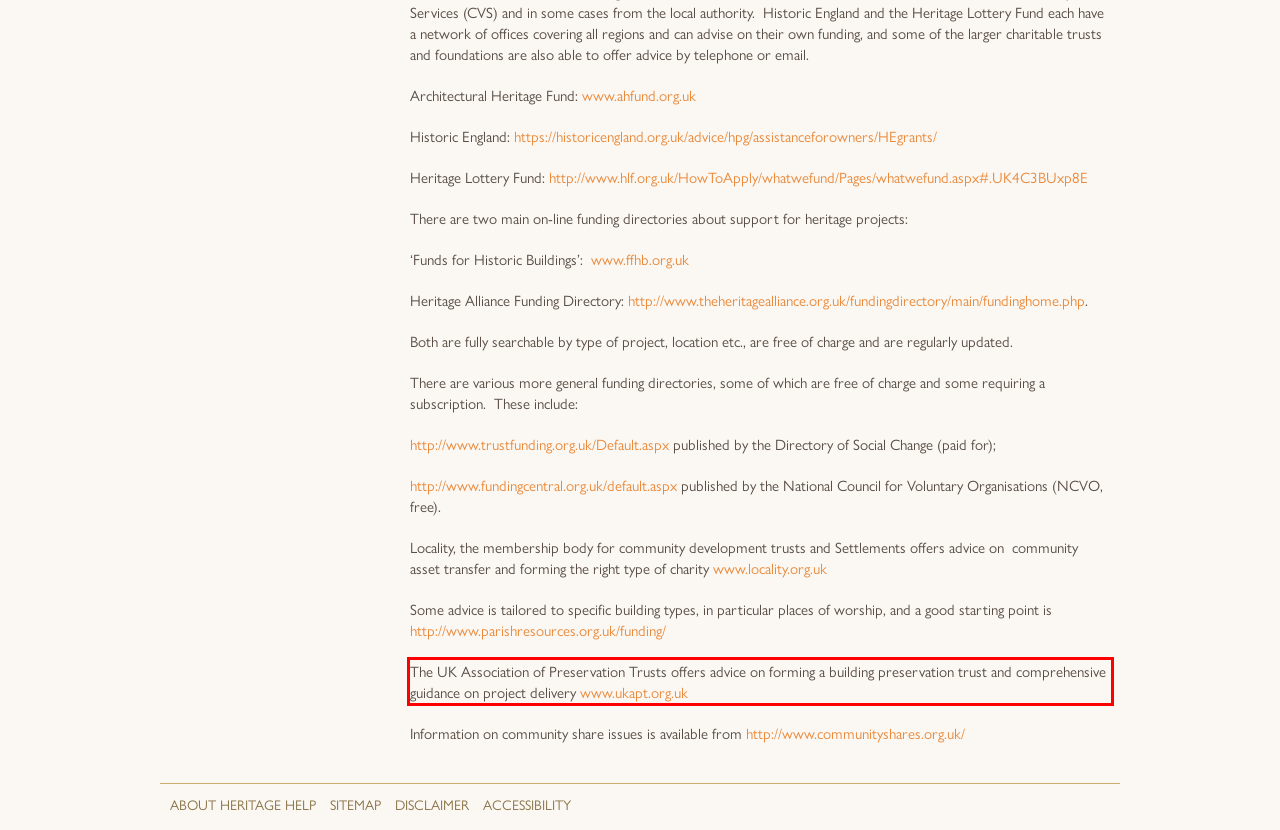Examine the screenshot of the webpage, locate the red bounding box, and perform OCR to extract the text contained within it.

The UK Association of Preservation Trusts offers advice on forming a building preservation trust and comprehensive guidance on project delivery www.ukapt.org.uk